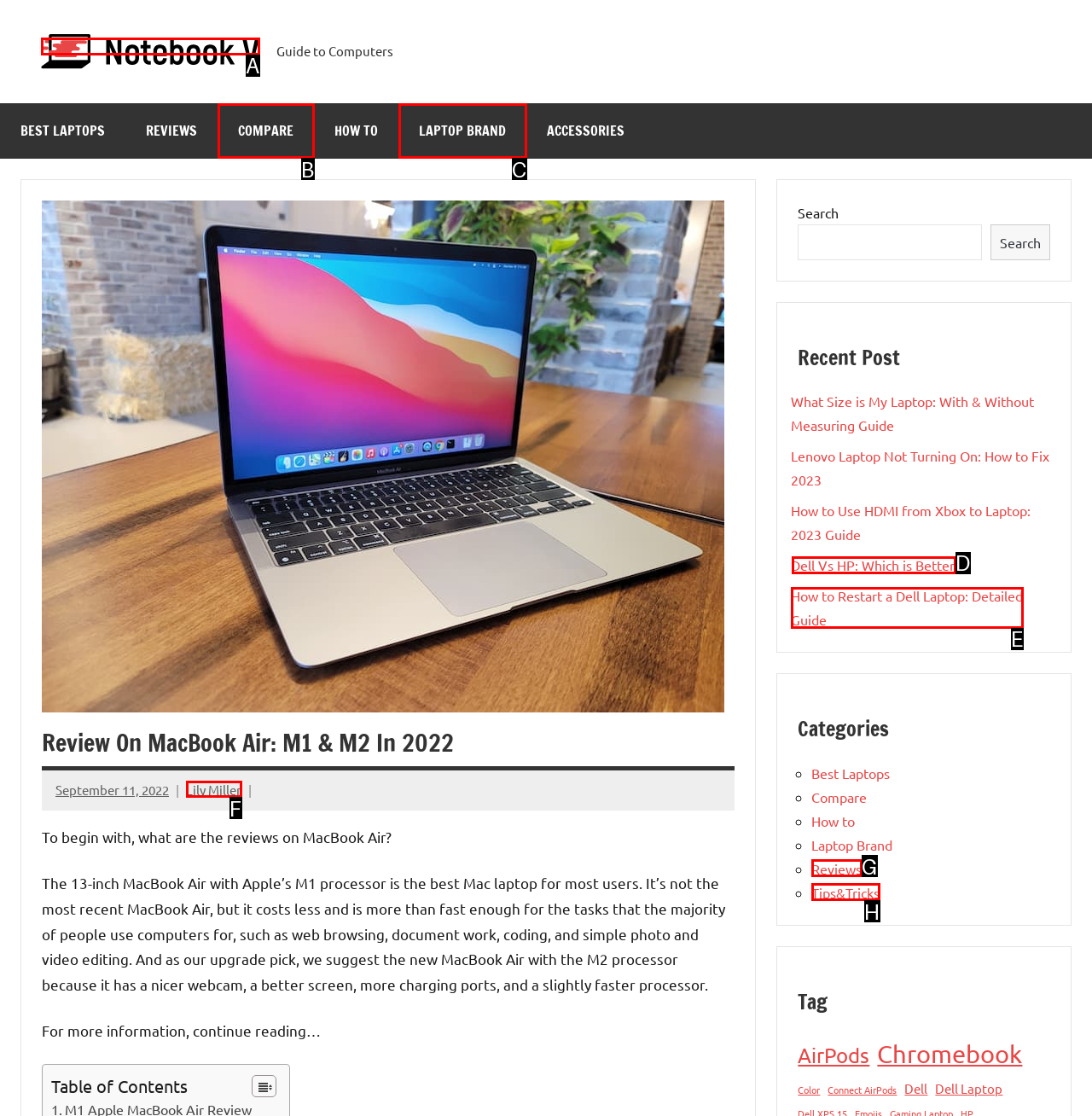To execute the task: Click on the 'Dell Vs HP: Which is Better' link, which one of the highlighted HTML elements should be clicked? Answer with the option's letter from the choices provided.

D